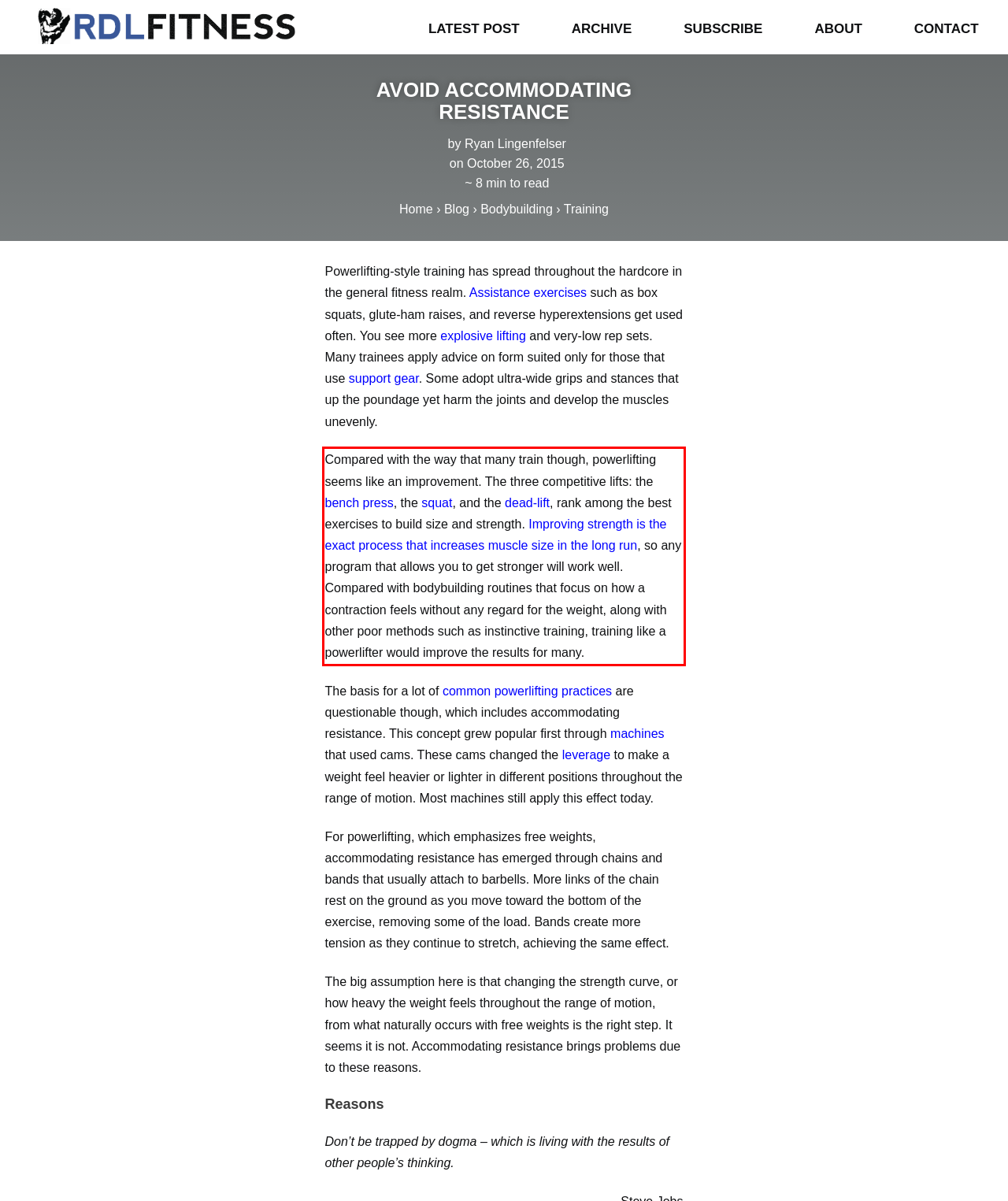You are provided with a screenshot of a webpage that includes a red bounding box. Extract and generate the text content found within the red bounding box.

Compared with the way that many train though, powerlifting seems like an improvement. The three competitive lifts: the bench press, the squat, and the dead-lift, rank among the best exercises to build size and strength. Improving strength is the exact process that increases muscle size in the long run, so any program that allows you to get stronger will work well. Compared with bodybuilding routines that focus on how a contraction feels without any regard for the weight, along with other poor methods such as instinctive training, training like a powerlifter would improve the results for many.